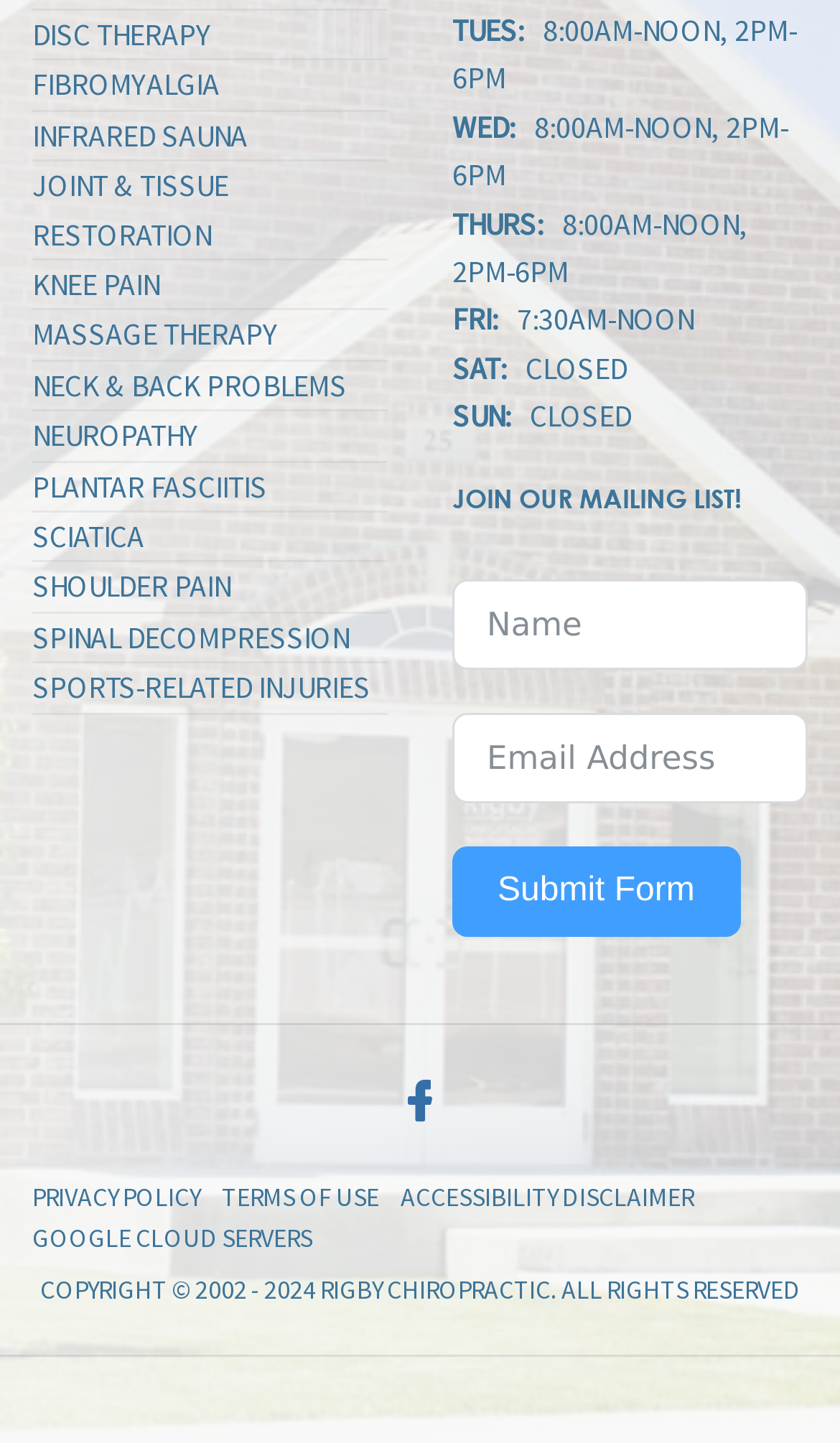Identify the bounding box coordinates of the region that needs to be clicked to carry out this instruction: "Click on PRIVACY POLICY link". Provide these coordinates as four float numbers ranging from 0 to 1, i.e., [left, top, right, bottom].

[0.038, 0.815, 0.238, 0.843]